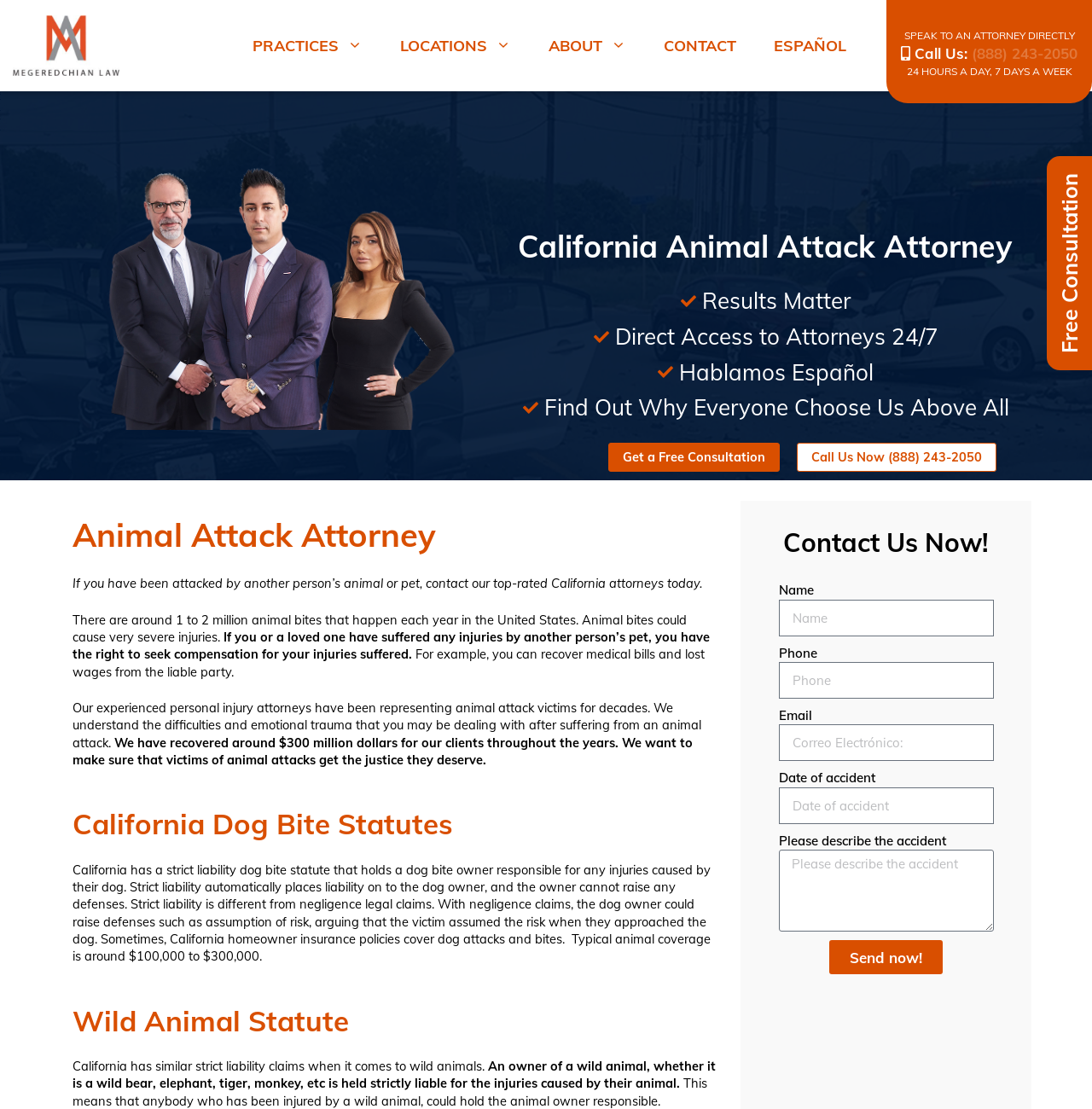What is the language spoken by the attorneys?
Give a one-word or short-phrase answer derived from the screenshot.

English and Spanish